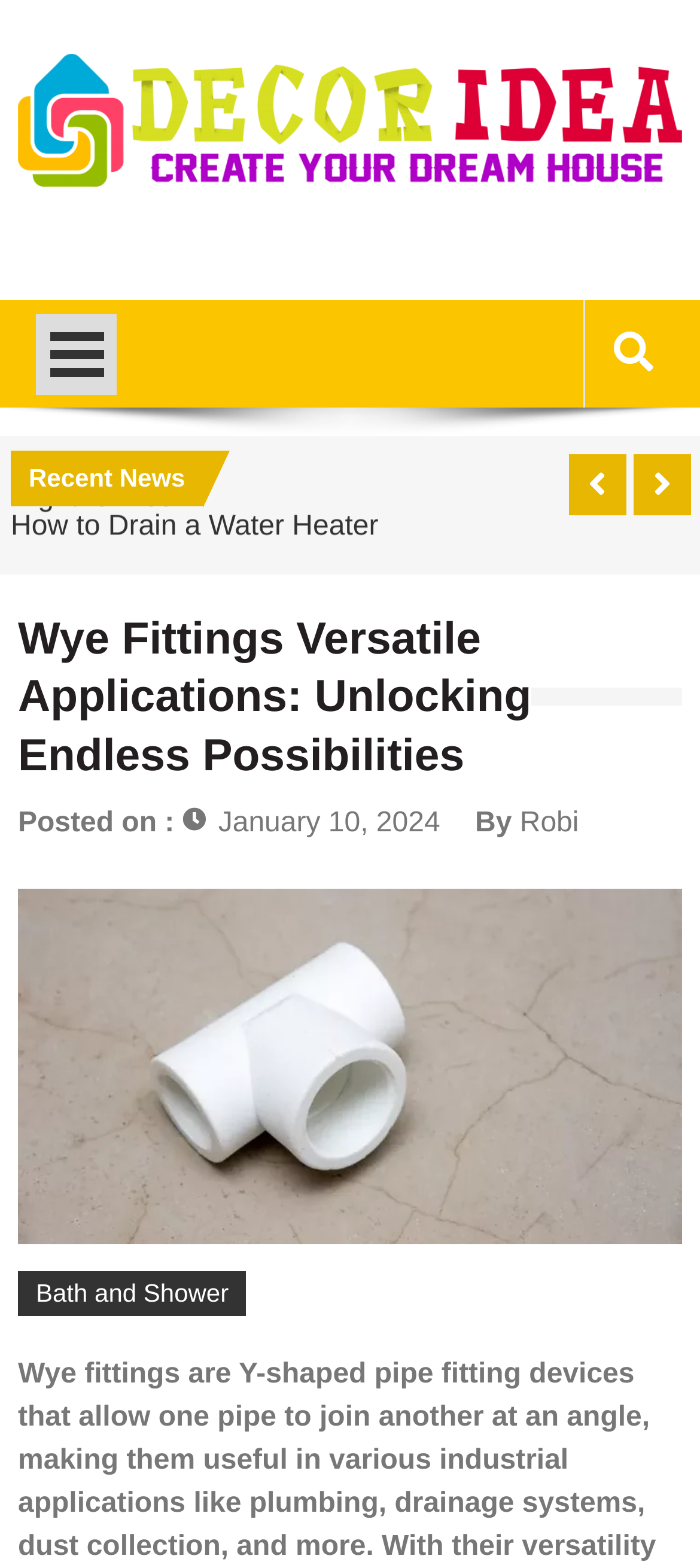Locate the bounding box of the UI element based on this description: "Who Designed Bike Seats?". Provide four float numbers between 0 and 1 as [left, top, right, bottom].

[0.015, 0.374, 0.515, 0.393]